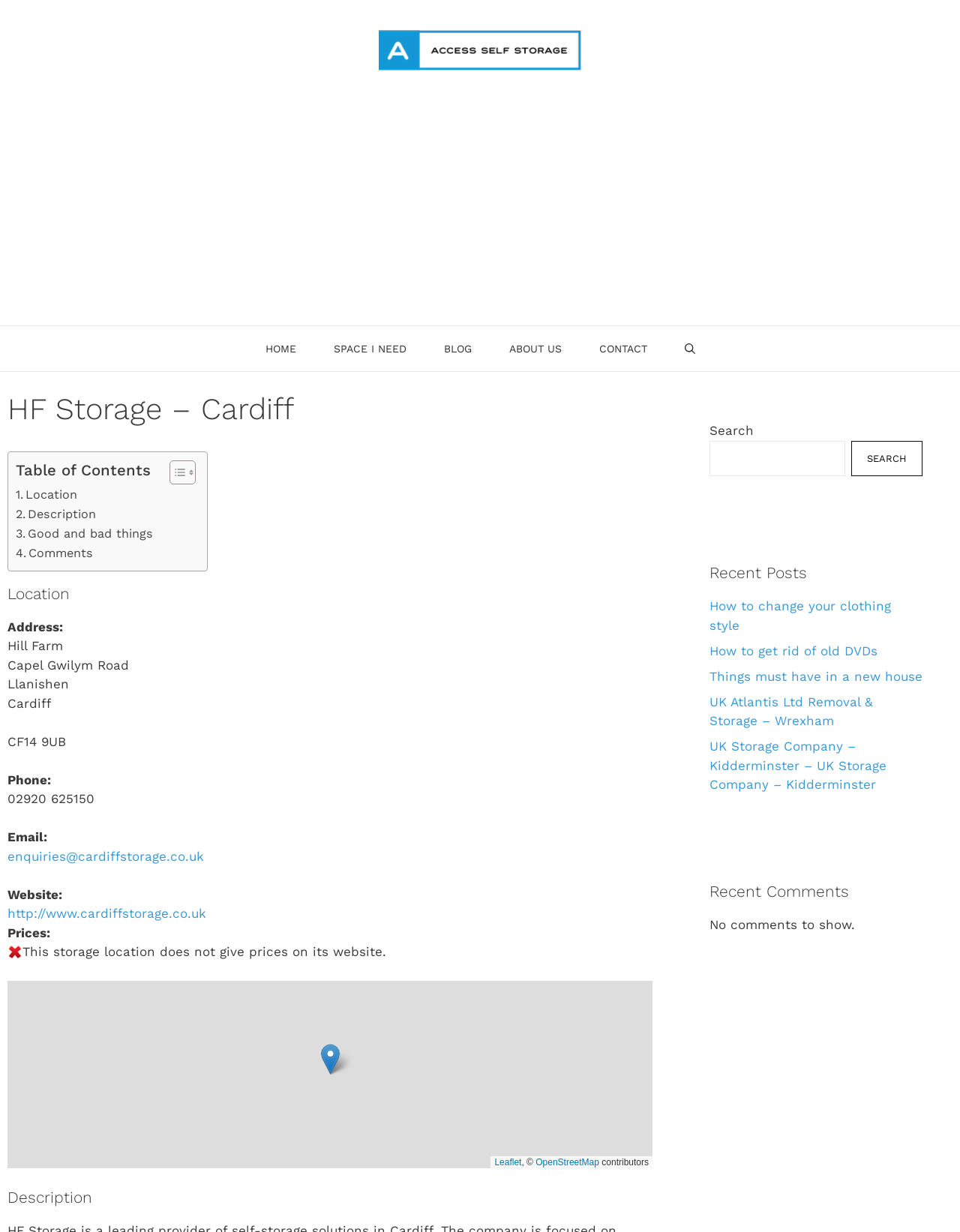Determine the bounding box for the described UI element: "Leaflet, © OpenStreetMap contributors".

[0.008, 0.796, 0.68, 0.948]